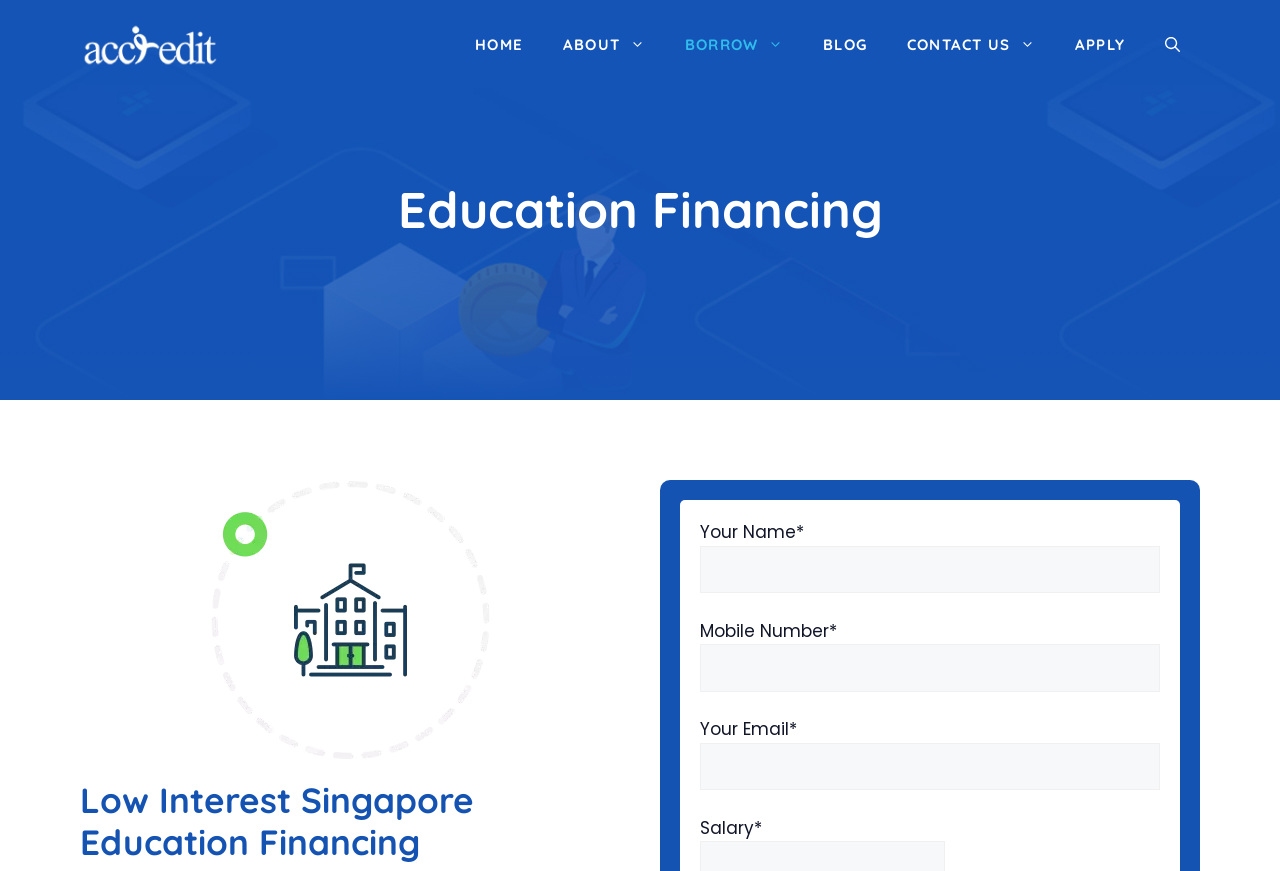Determine the bounding box for the UI element described here: "Blog".

[0.627, 0.023, 0.693, 0.08]